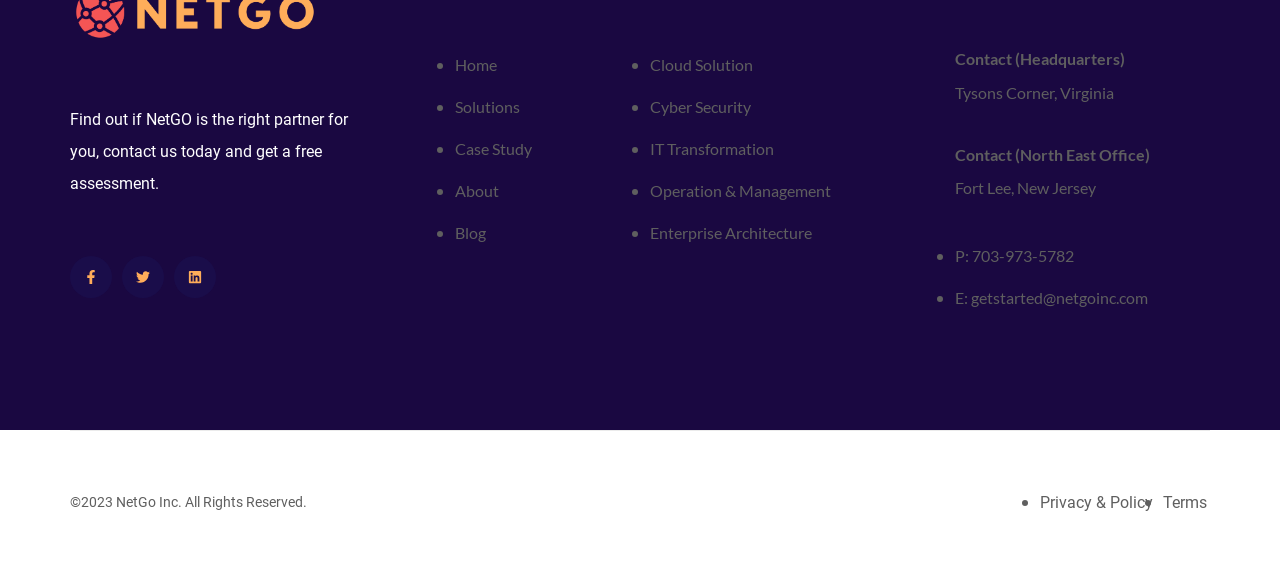How many main navigation links are there?
Please provide a single word or phrase as your answer based on the image.

5